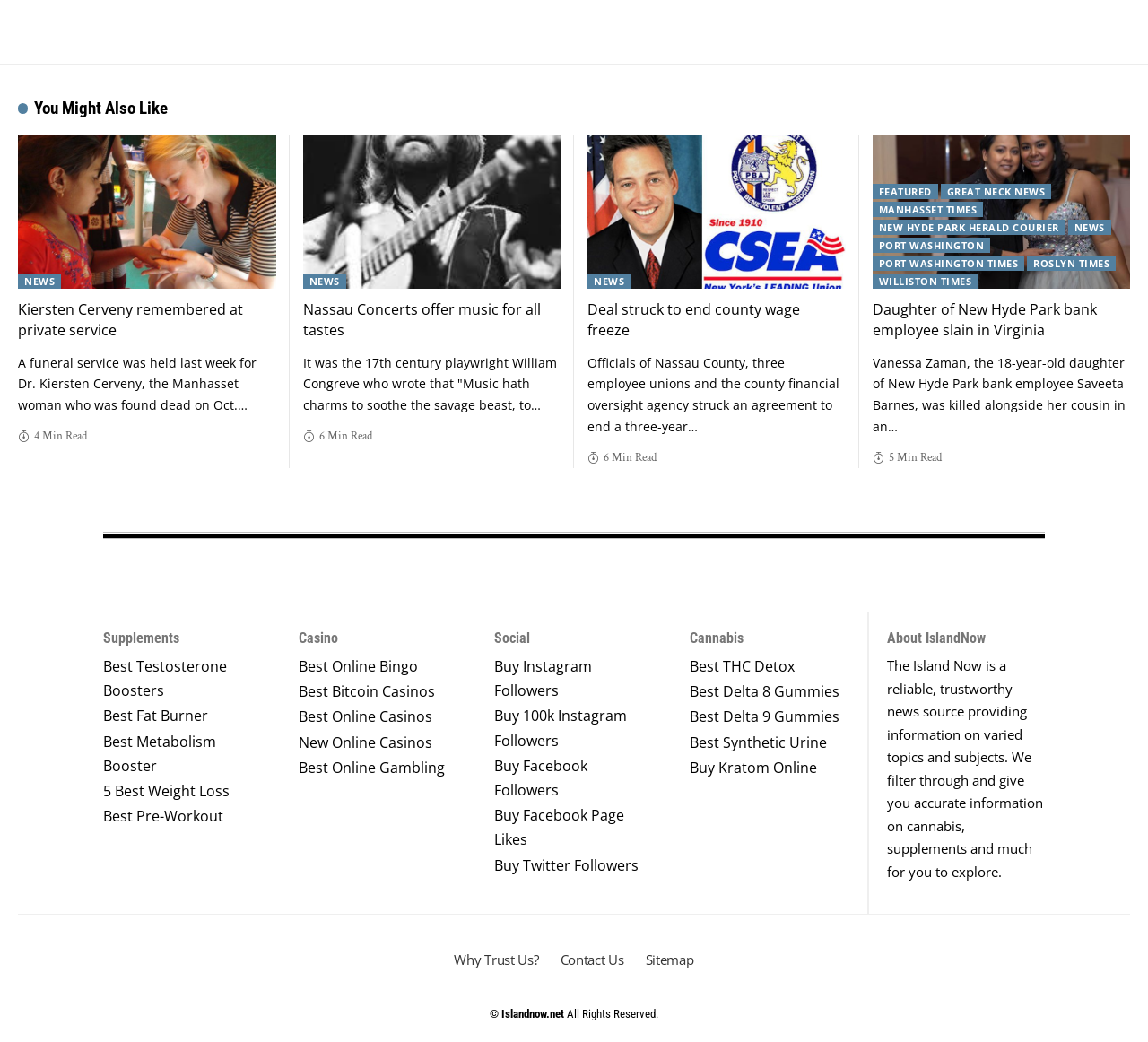Respond with a single word or short phrase to the following question: 
What is the copyright symbol on the webpage?

©